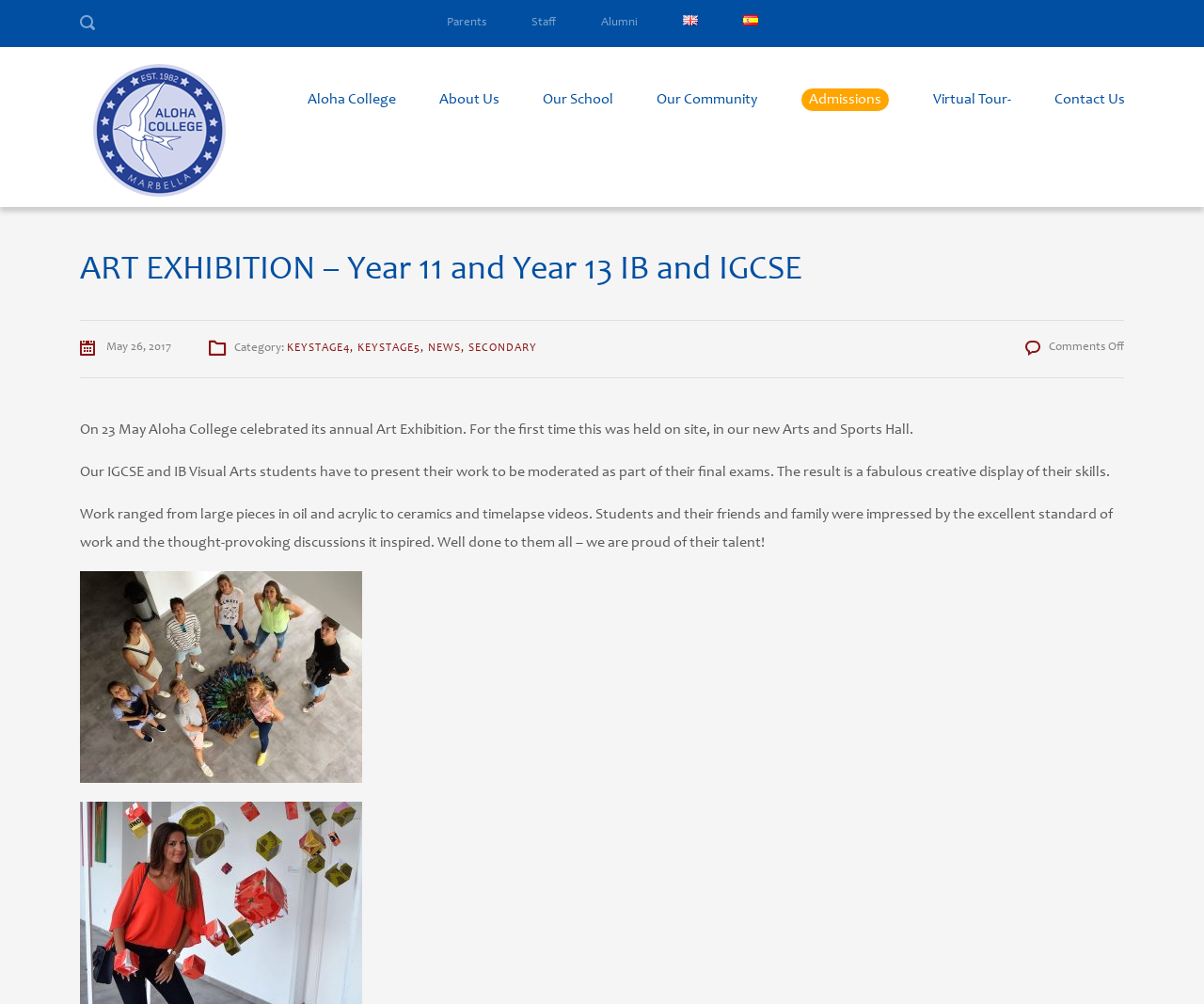Please pinpoint the bounding box coordinates for the region I should click to adhere to this instruction: "Go to Parents page".

[0.371, 0.017, 0.404, 0.029]